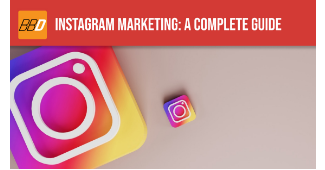Give a concise answer using one word or a phrase to the following question:
What is the color transition of the Instagram logo?

Yellow to pink